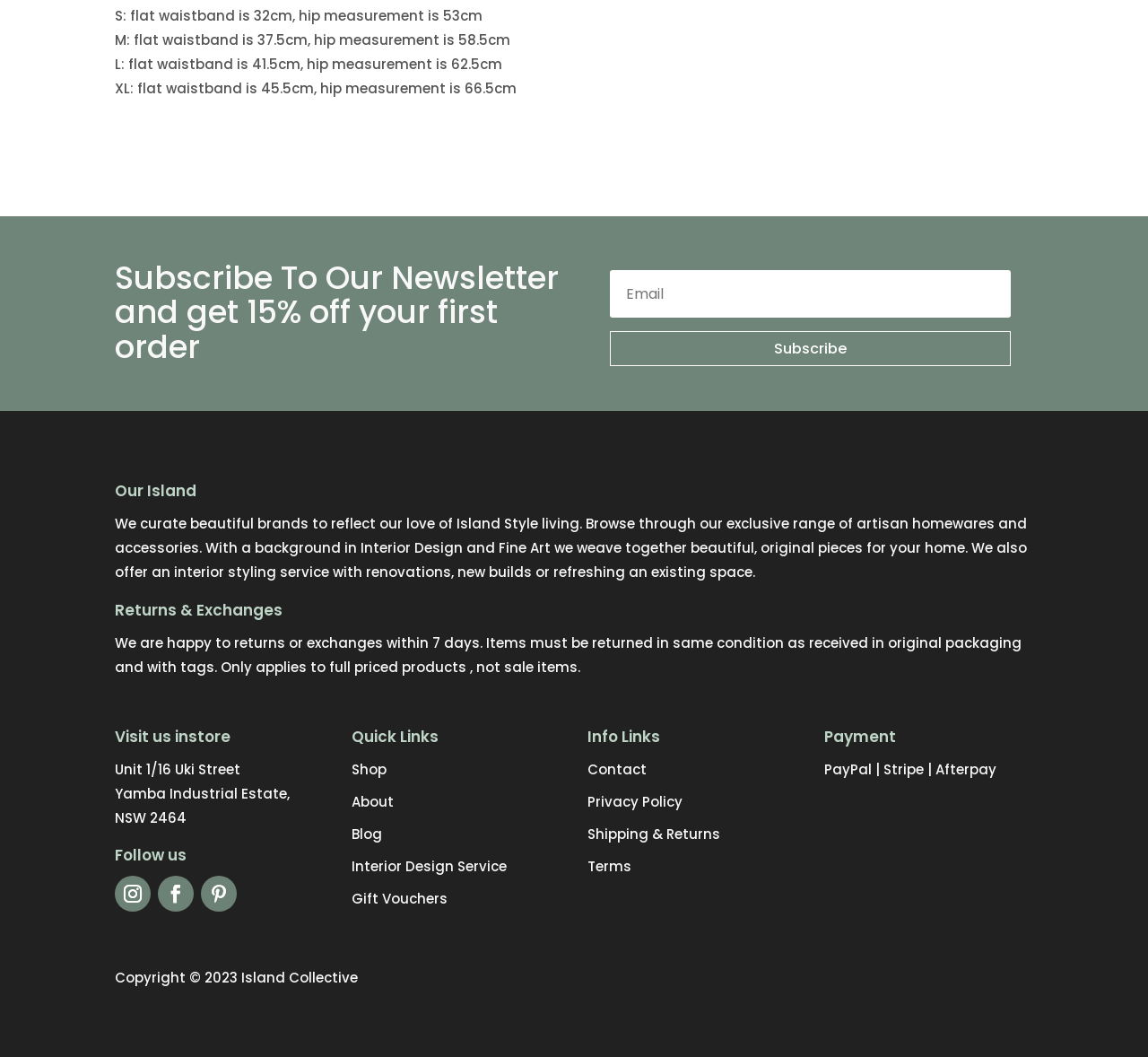Please answer the following question using a single word or phrase: 
What is the address of the physical store?

Unit 1/16 Uki Street, Yamba Industrial Estate, NSW 2464